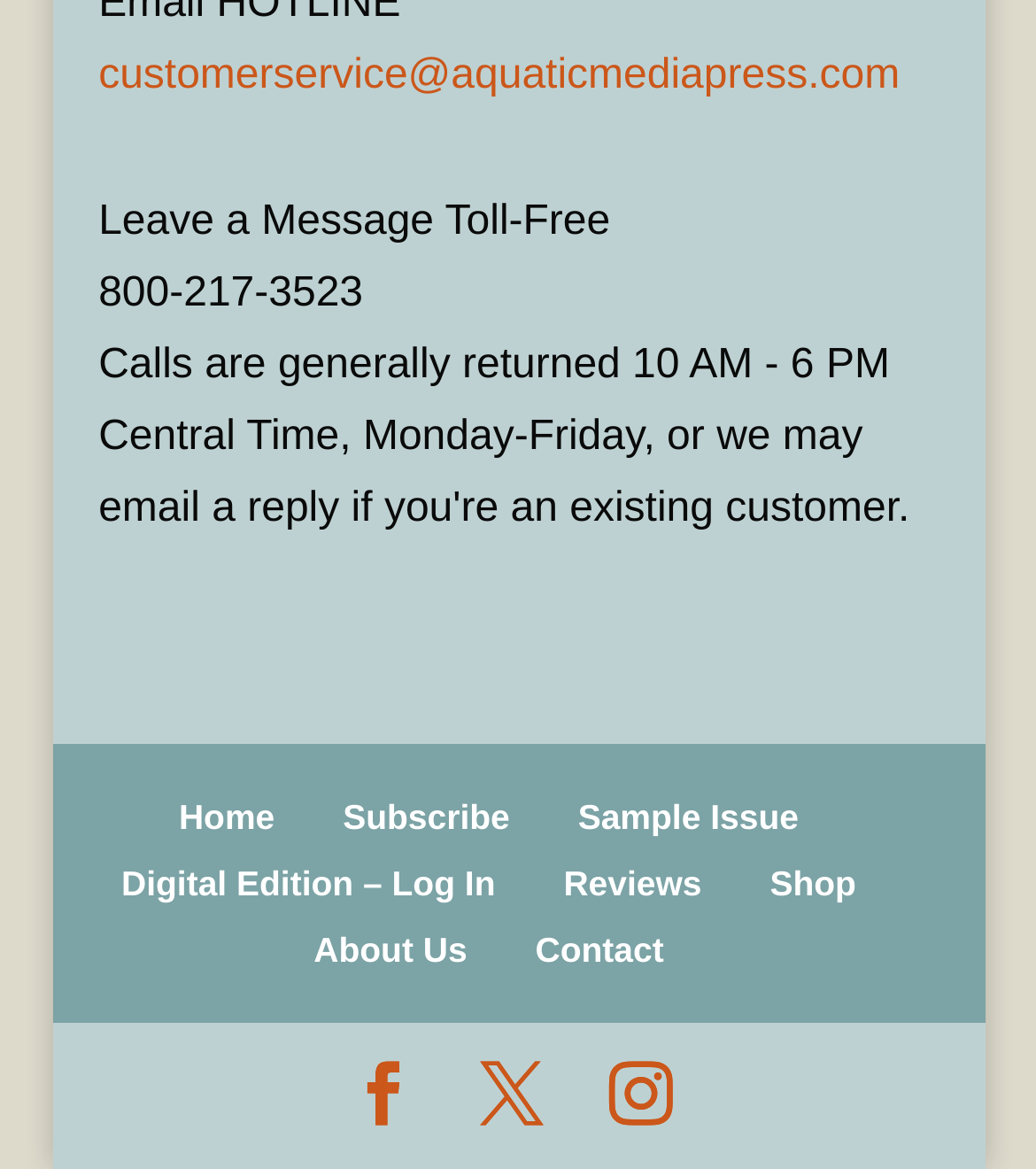Please find the bounding box coordinates of the element that needs to be clicked to perform the following instruction: "Visit shop". The bounding box coordinates should be four float numbers between 0 and 1, represented as [left, top, right, bottom].

[0.743, 0.738, 0.826, 0.772]